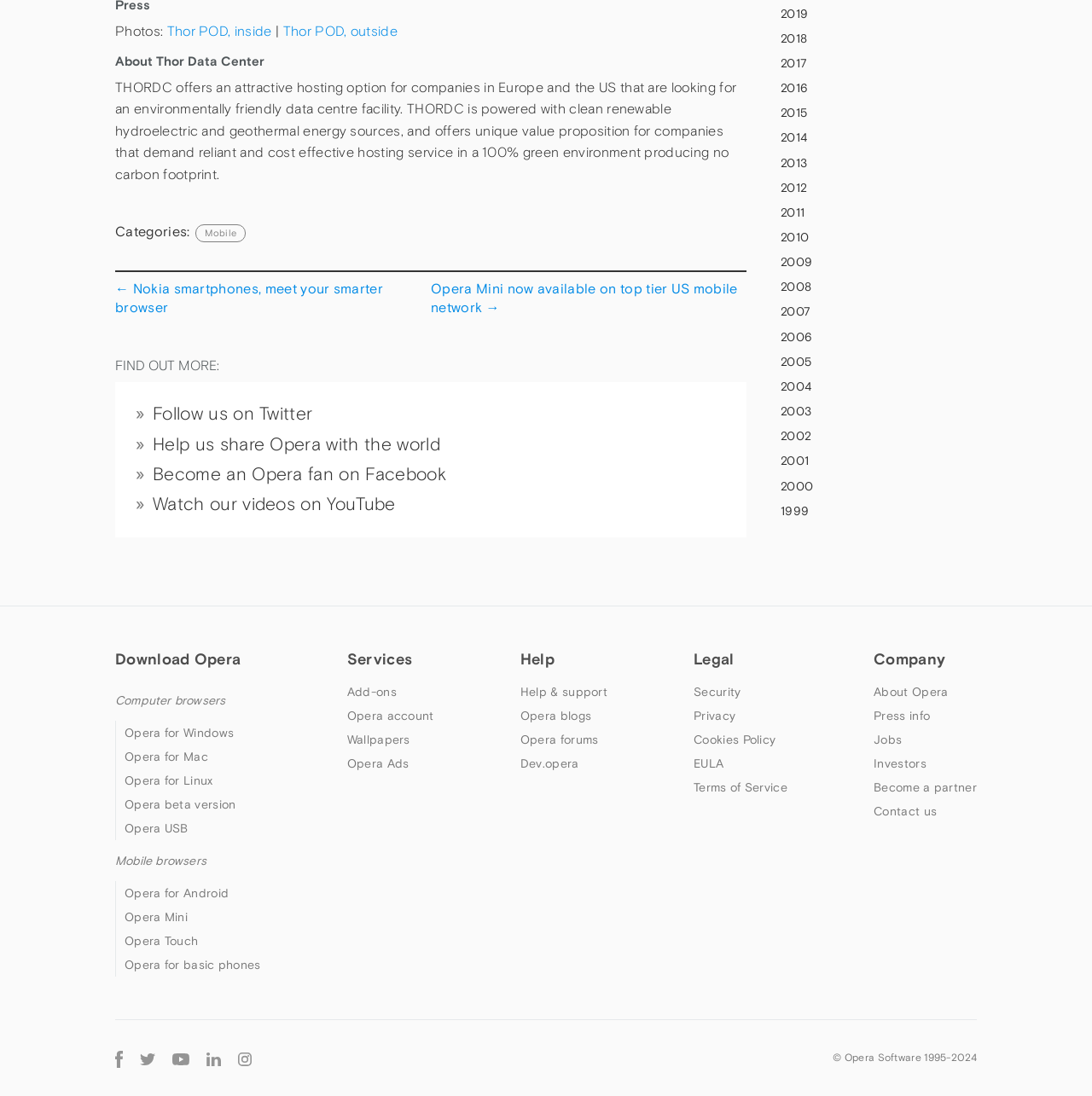Please specify the bounding box coordinates for the clickable region that will help you carry out the instruction: "Click on 'About Thor Data Center'".

[0.105, 0.049, 0.684, 0.062]